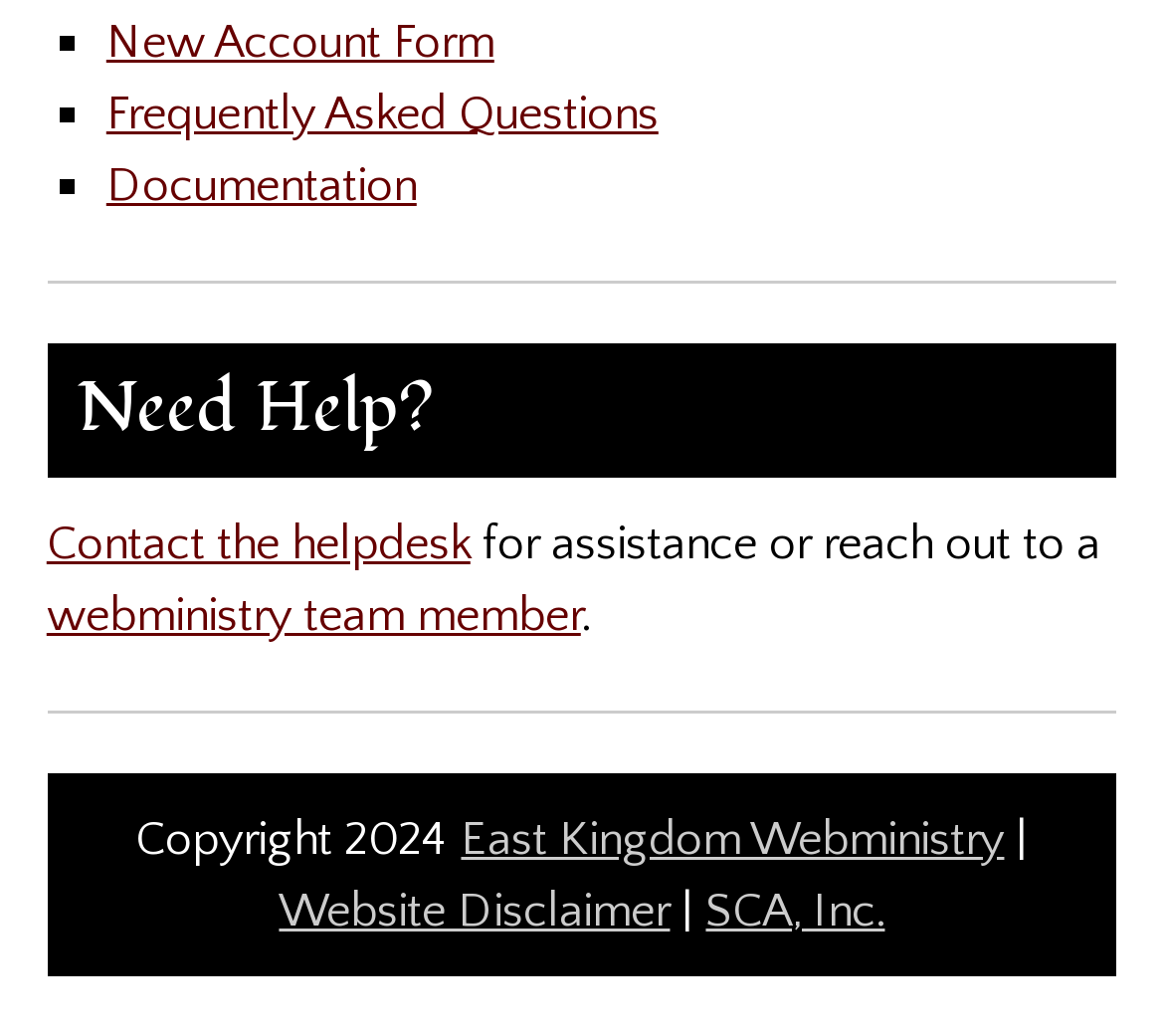Give a one-word or one-phrase response to the question: 
What is the purpose of the 'New Account Form' link?

Create a new account